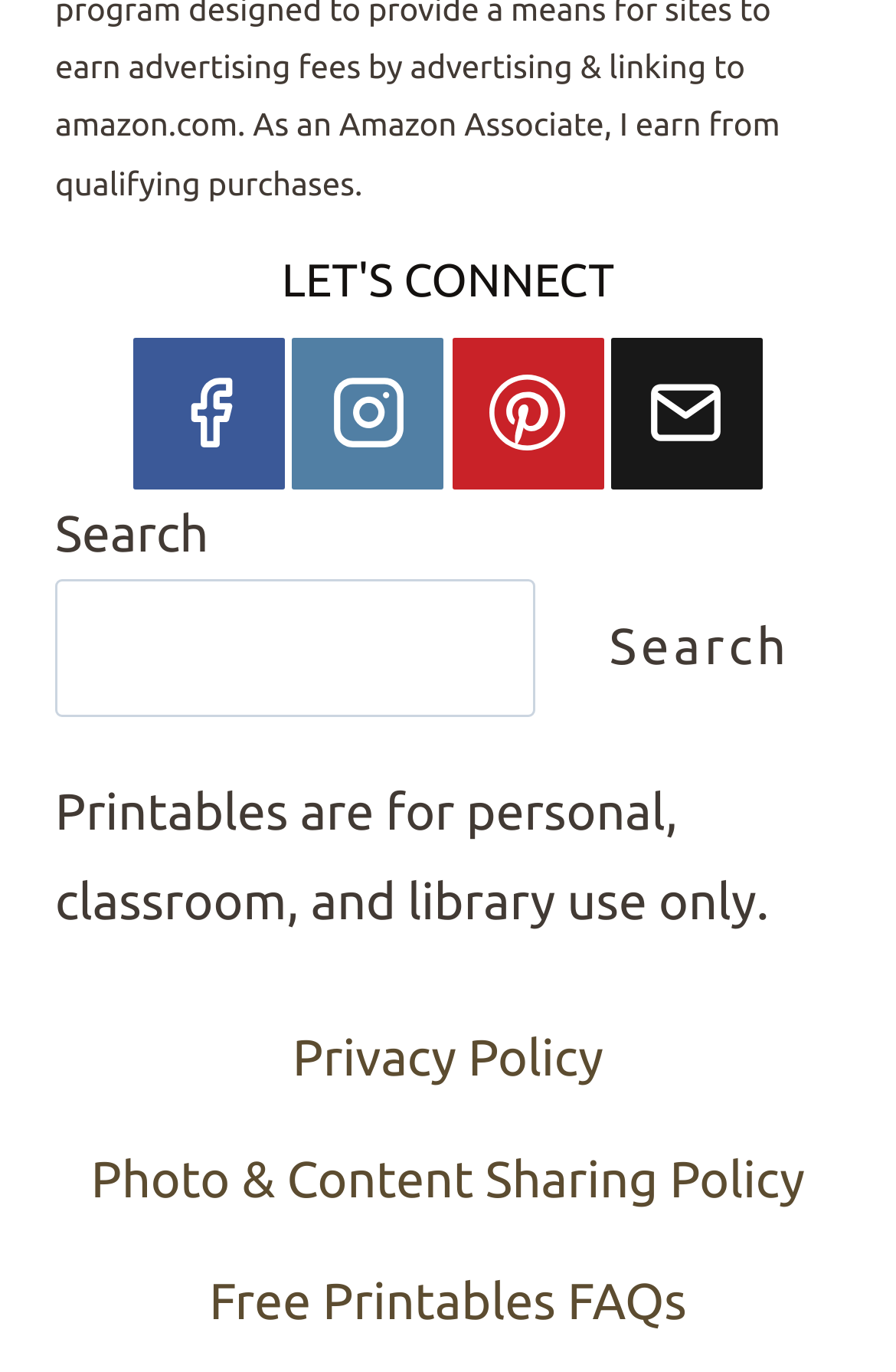How many links are available in the footer navigation?
Based on the visual content, answer with a single word or a brief phrase.

3